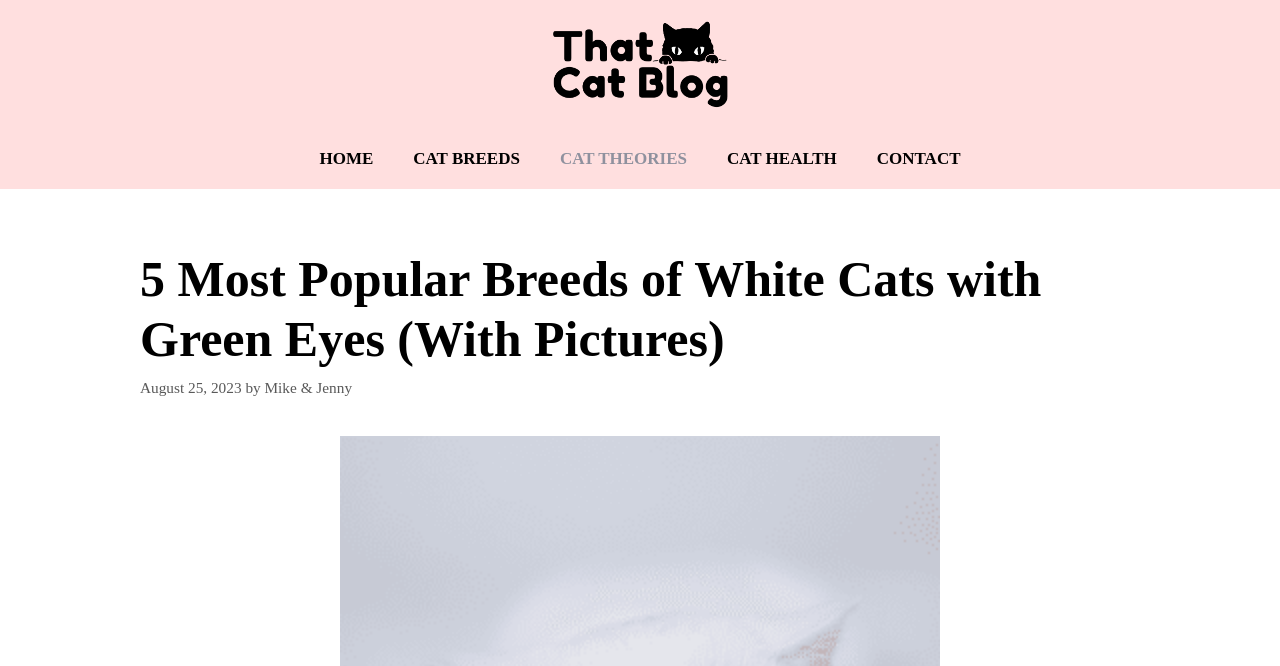From the webpage screenshot, identify the region described by Cat Health. Provide the bounding box coordinates as (top-left x, top-left y, bottom-right x, bottom-right y), with each value being a floating point number between 0 and 1.

[0.552, 0.194, 0.669, 0.284]